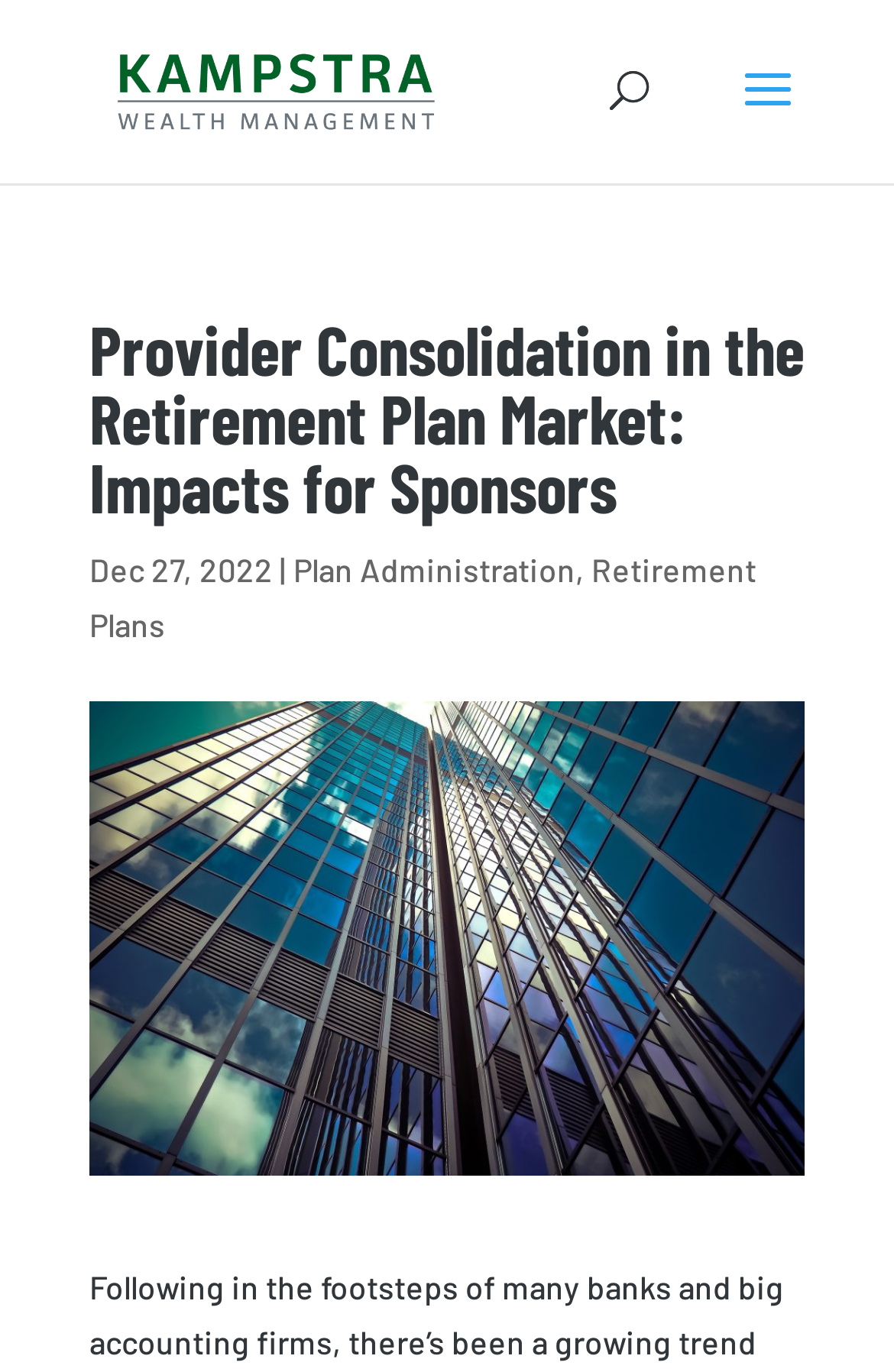Analyze the image and answer the question with as much detail as possible: 
What is the company name in the logo?

I found the company name in the logo by looking at the image element located at [0.108, 0.031, 0.508, 0.103] which has the OCR text 'Kampstra Wealth Management'.